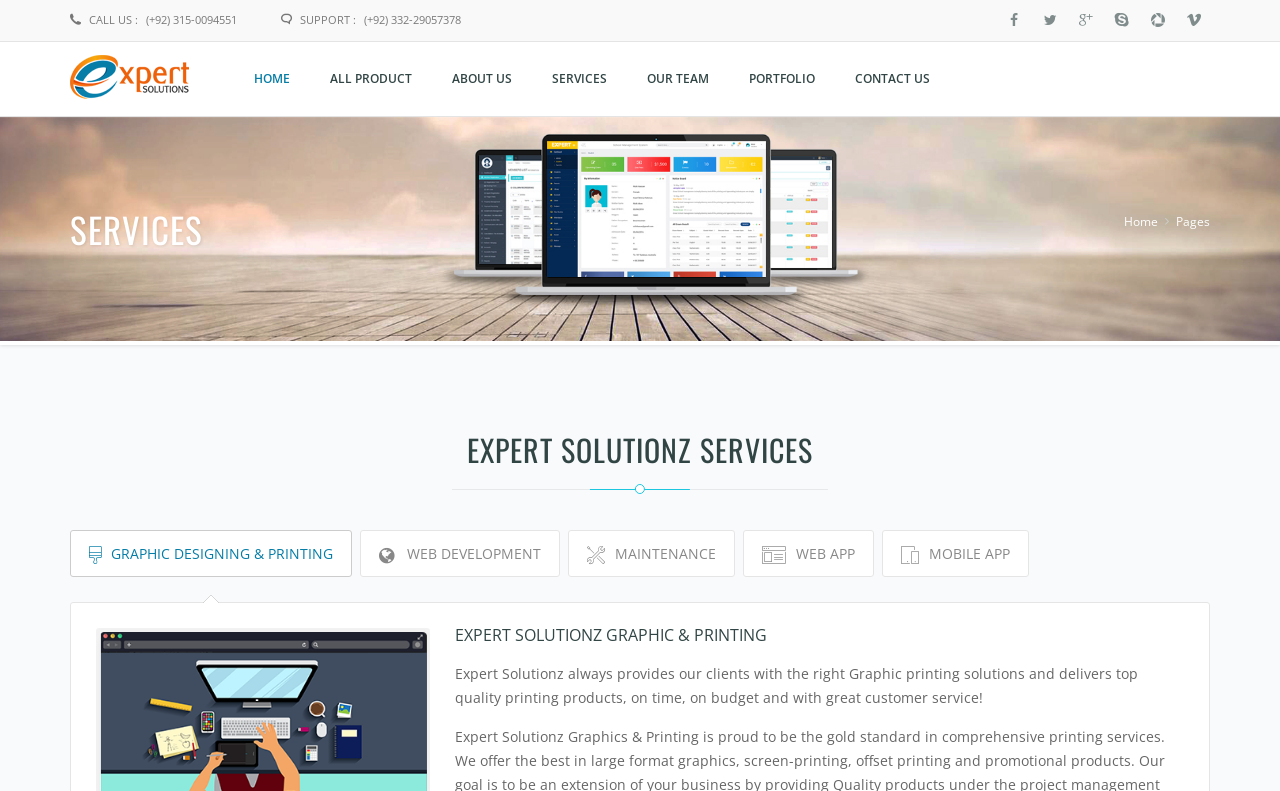Based on the visual content of the image, answer the question thoroughly: What is the description of Expert Solutionz's graphic printing solutions?

I found the description by looking at the StaticText element with the text 'Expert Solutionz always provides our clients with the right Graphic printing solutions and delivers top quality printing products, on time, on budget and with great customer service!'.